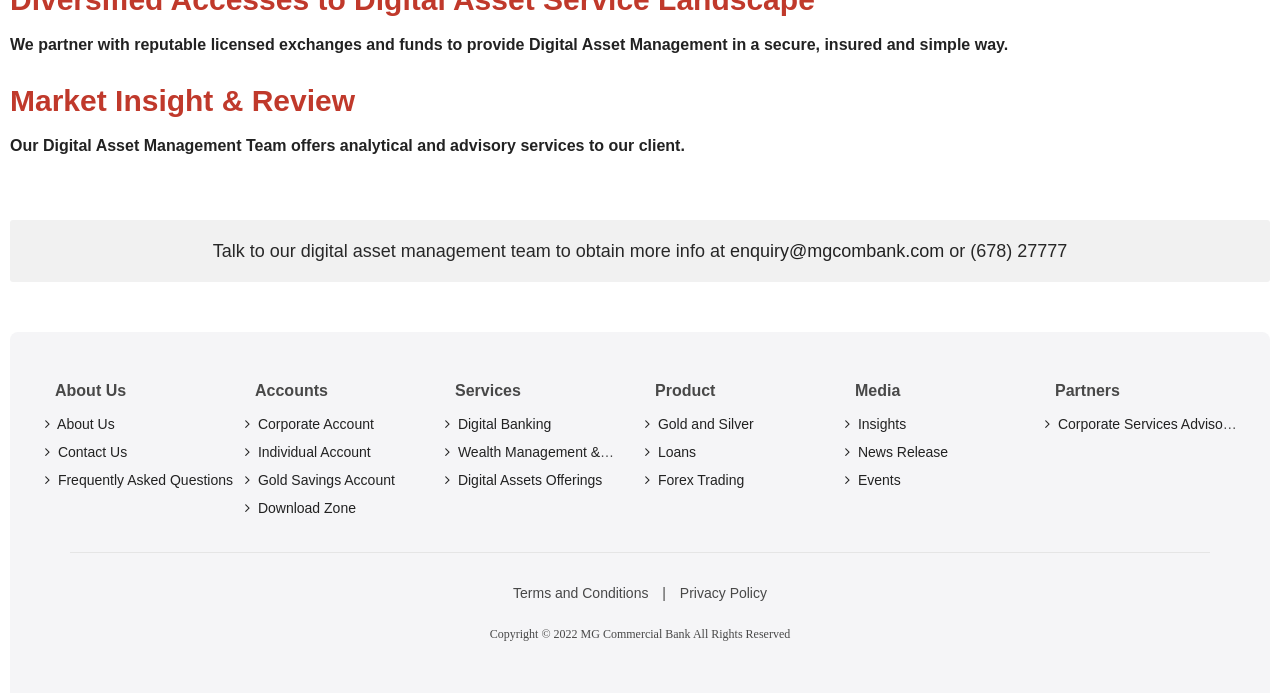Please determine the bounding box coordinates for the UI element described here. Use the format (top-left x, top-left y, bottom-right x, bottom-right y) with values bounded between 0 and 1: December 2020

None